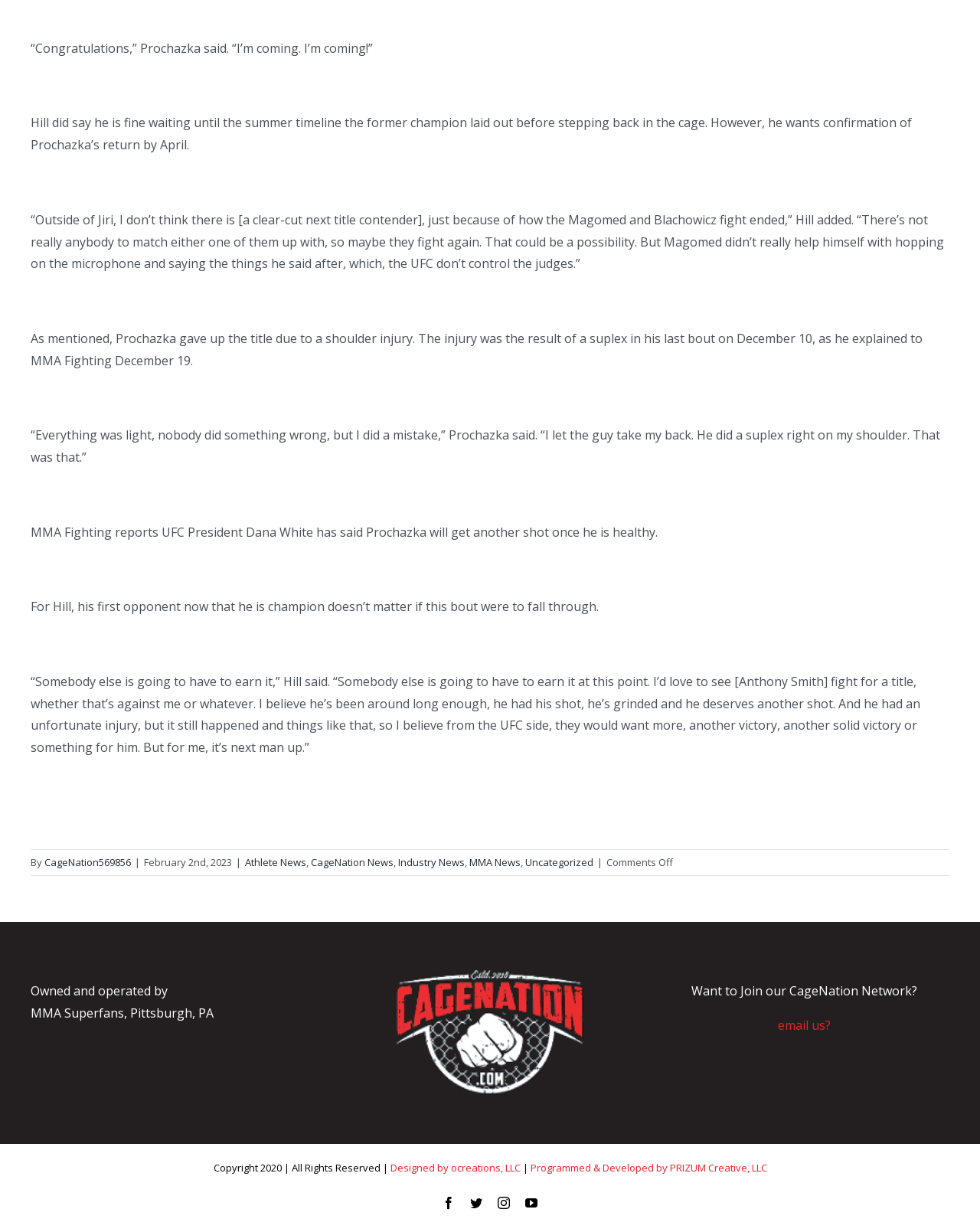Who said 'I'm coming. I'm coming!'?
Please answer using one word or phrase, based on the screenshot.

Prochazka